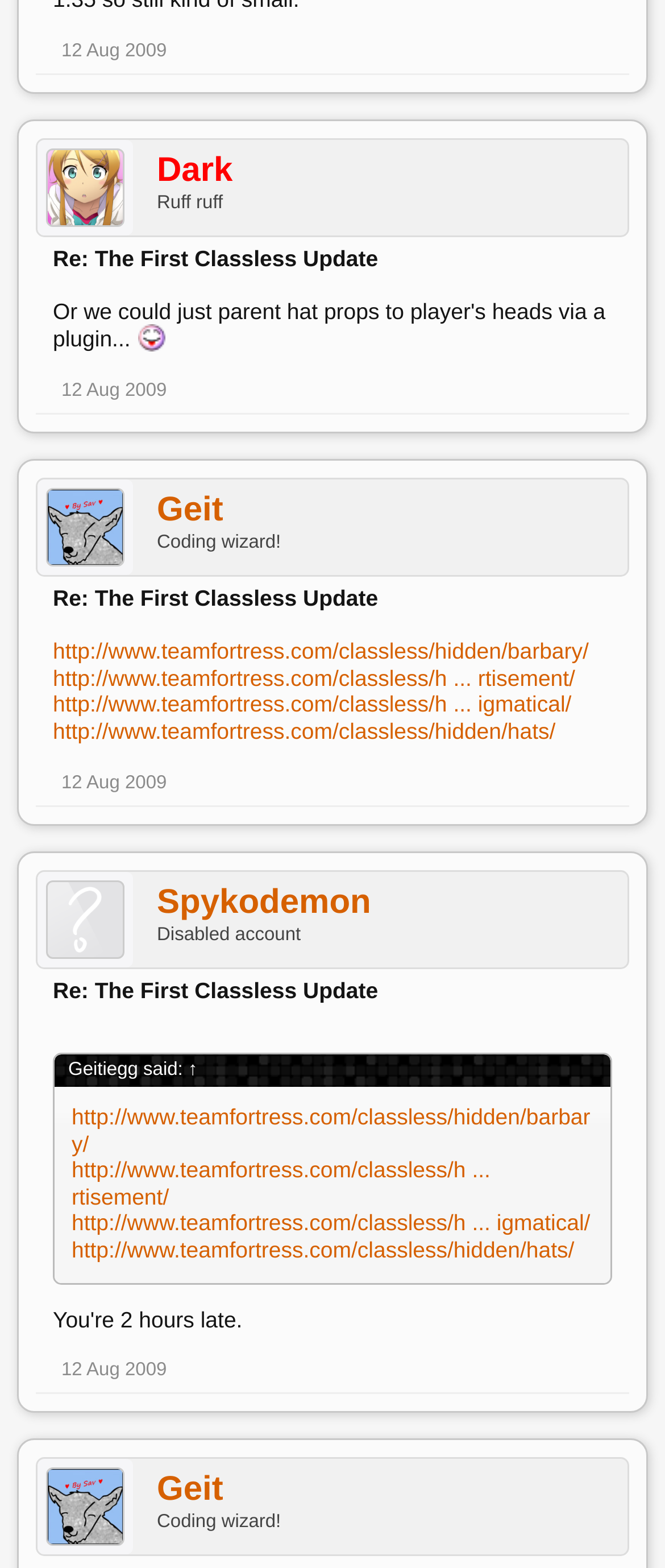Please provide the bounding box coordinates for the UI element as described: "http://www.teamfortress.com/classless/h ... igmatical/". The coordinates must be four floats between 0 and 1, represented as [left, top, right, bottom].

[0.1, 0.772, 0.895, 0.788]